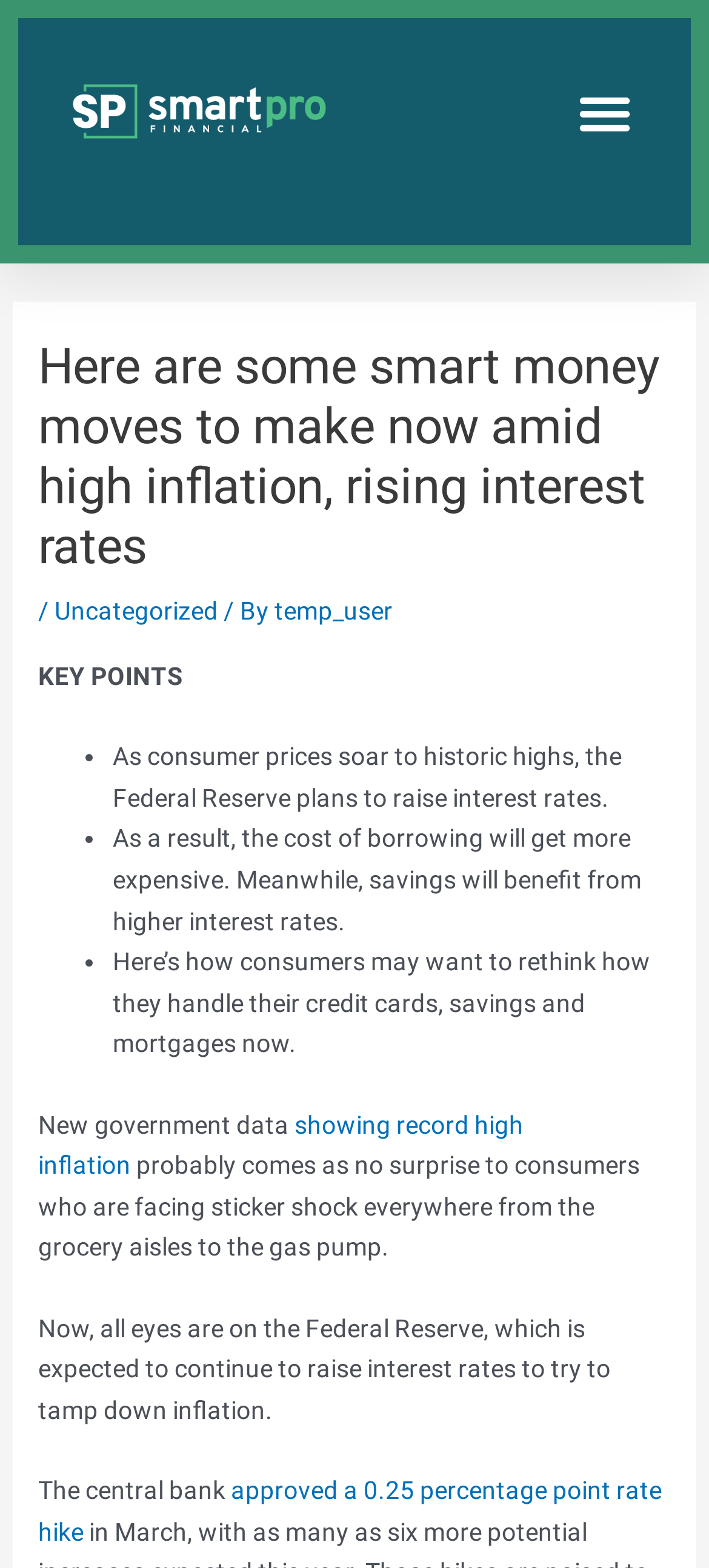Who is the author of the article?
Give a detailed explanation using the information visible in the image.

The author of the article is mentioned in the link 'temp_user' which appears next to the static text '/ By'.